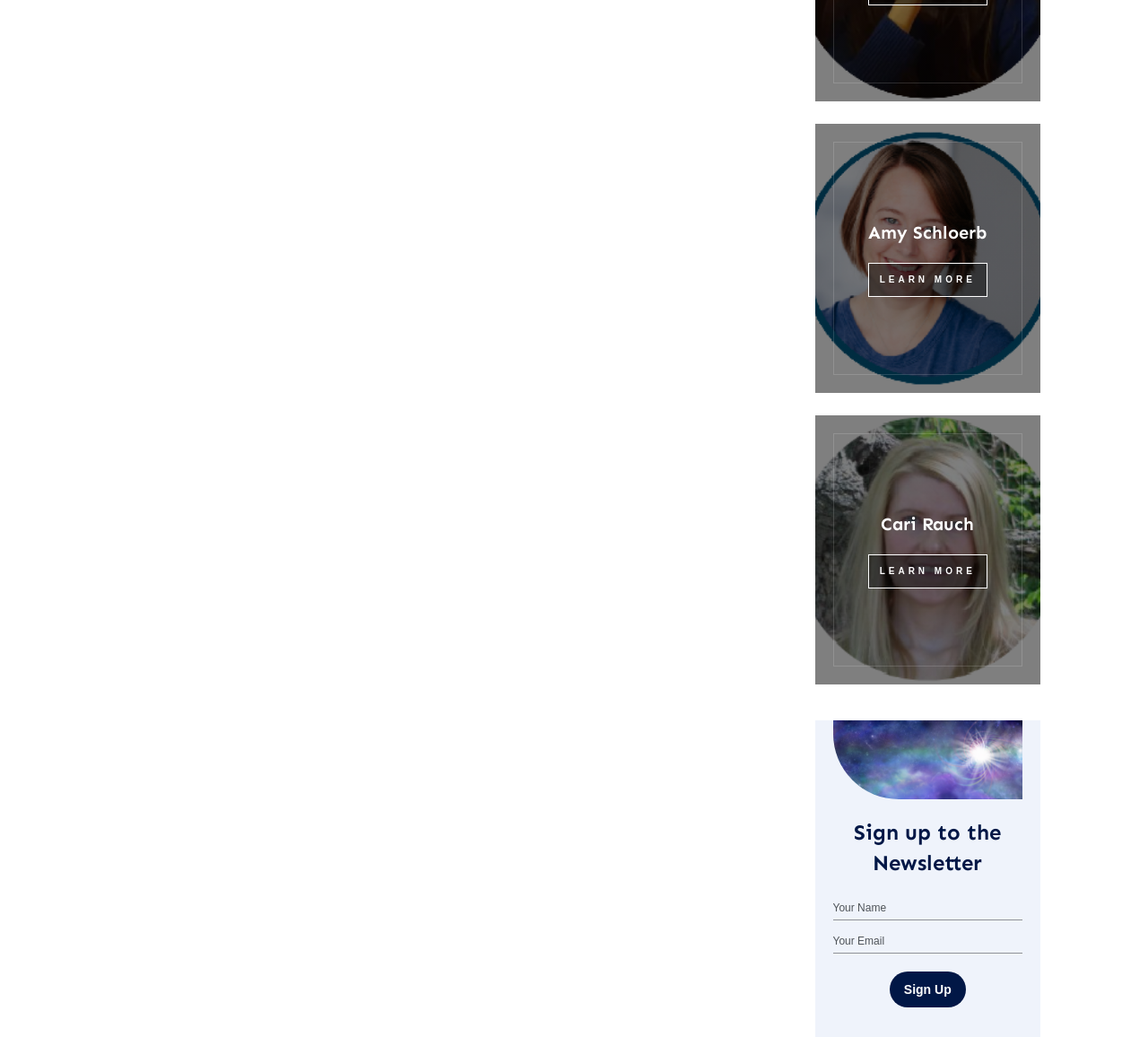Determine the bounding box coordinates for the UI element matching this description: "title="Law of Attraction Coaches (5)"".

[0.725, 0.695, 0.891, 0.771]